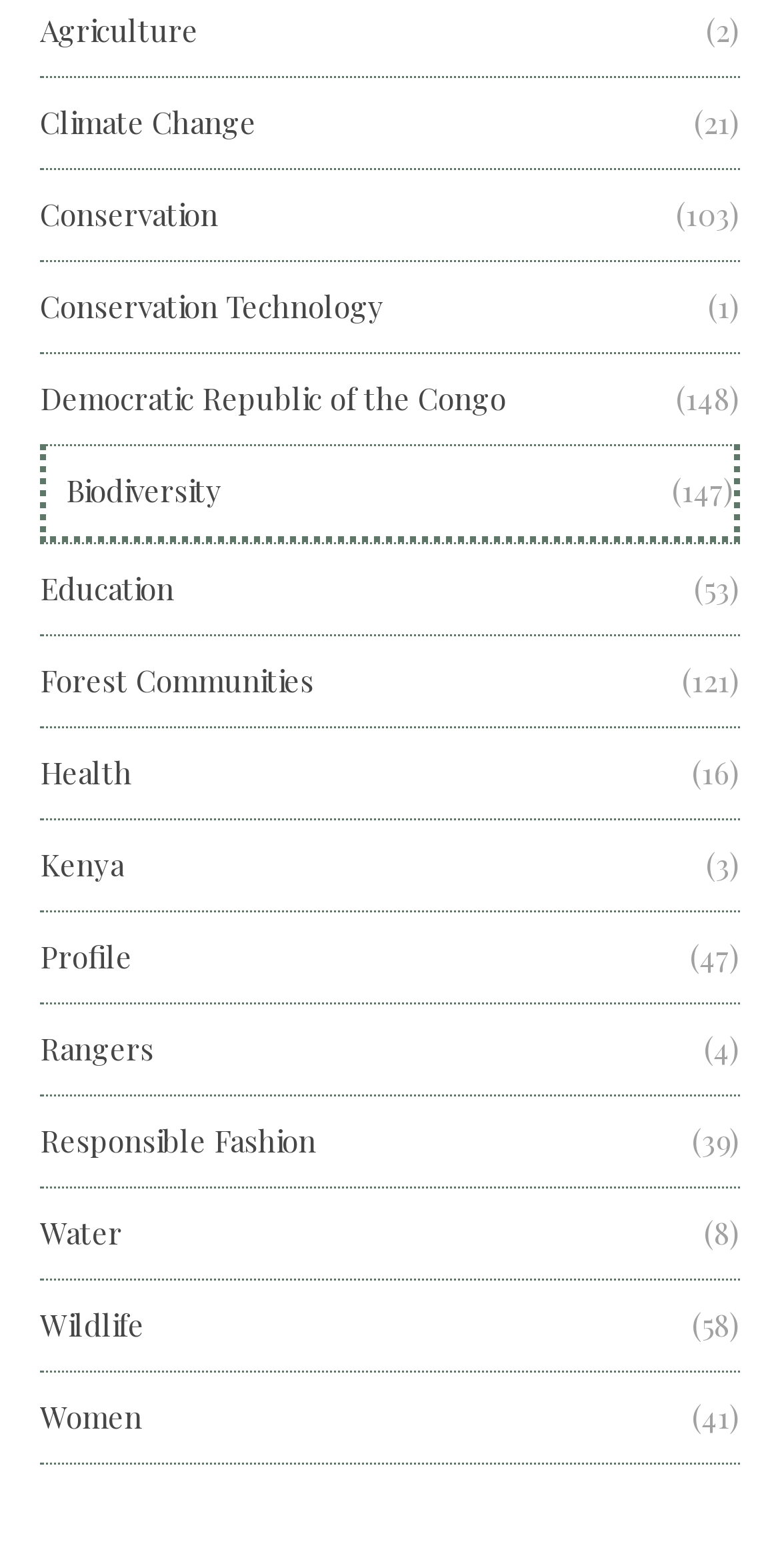Identify the bounding box coordinates of the clickable region necessary to fulfill the following instruction: "Get a Quote". The bounding box coordinates should be four float numbers between 0 and 1, i.e., [left, top, right, bottom].

None